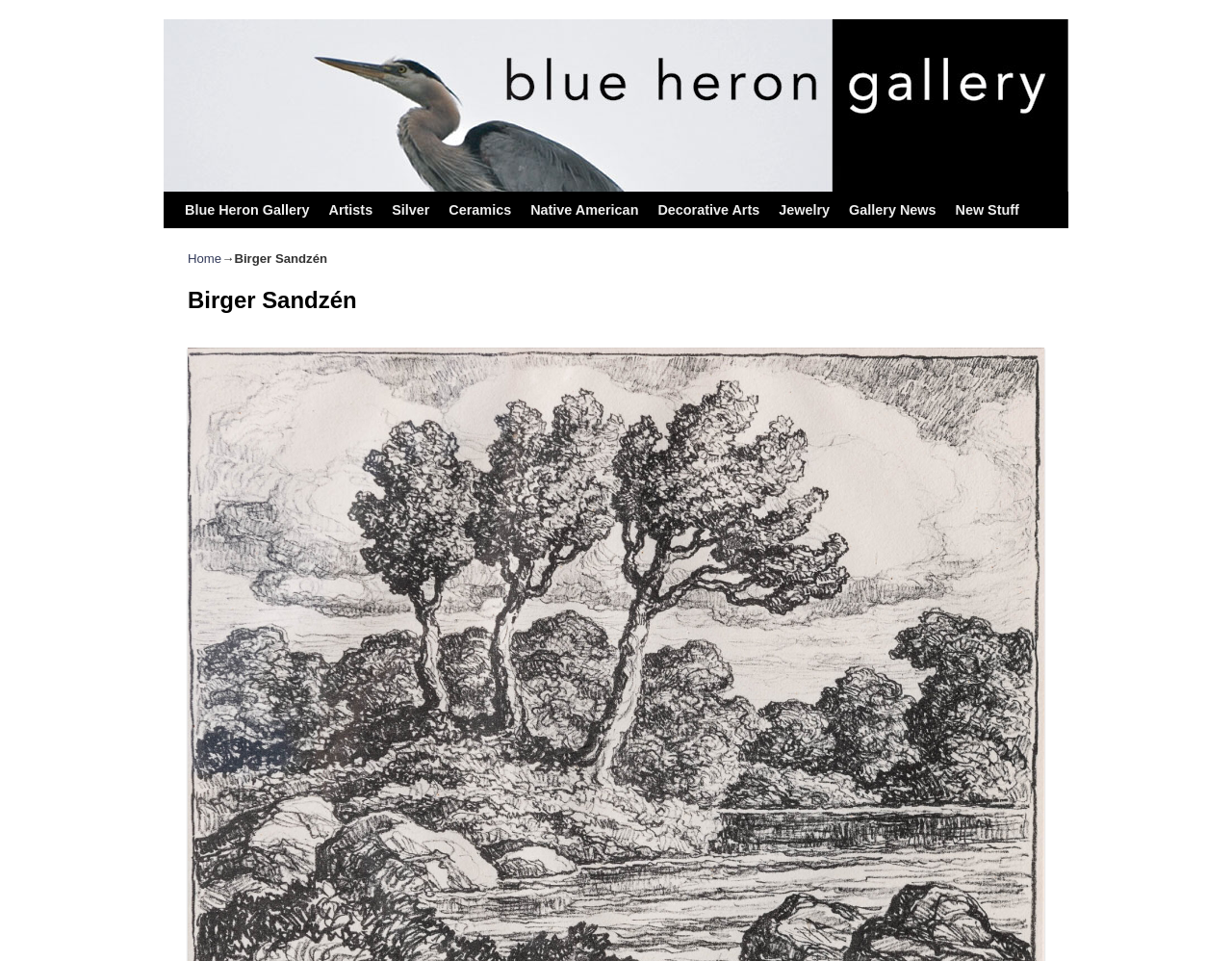Is there a 'New Stuff' section on this website?
Answer with a single word or phrase, using the screenshot for reference.

Yes